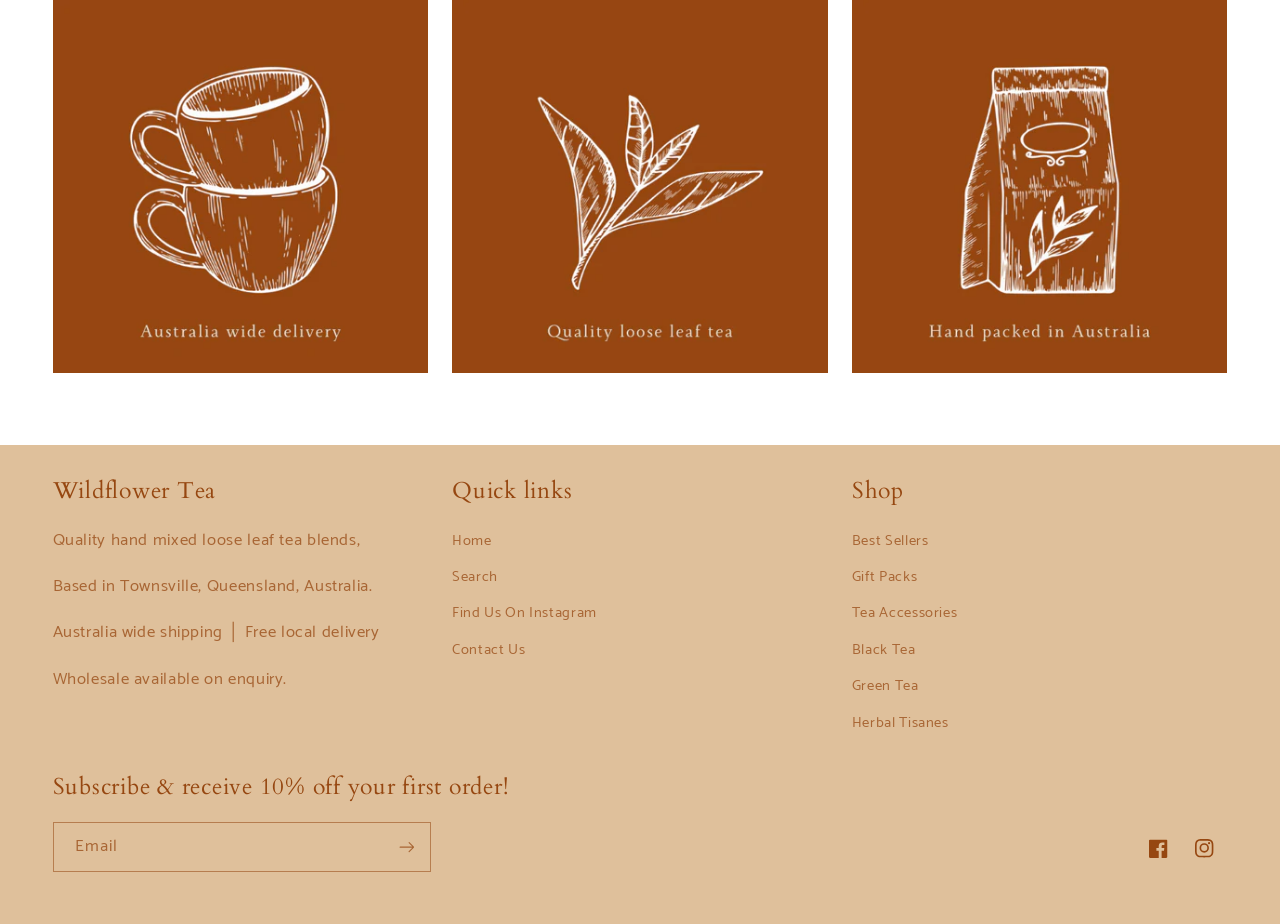Locate the bounding box coordinates of the clickable element to fulfill the following instruction: "Visit the 'Best Sellers' page". Provide the coordinates as four float numbers between 0 and 1 in the format [left, top, right, bottom].

[0.666, 0.572, 0.725, 0.606]